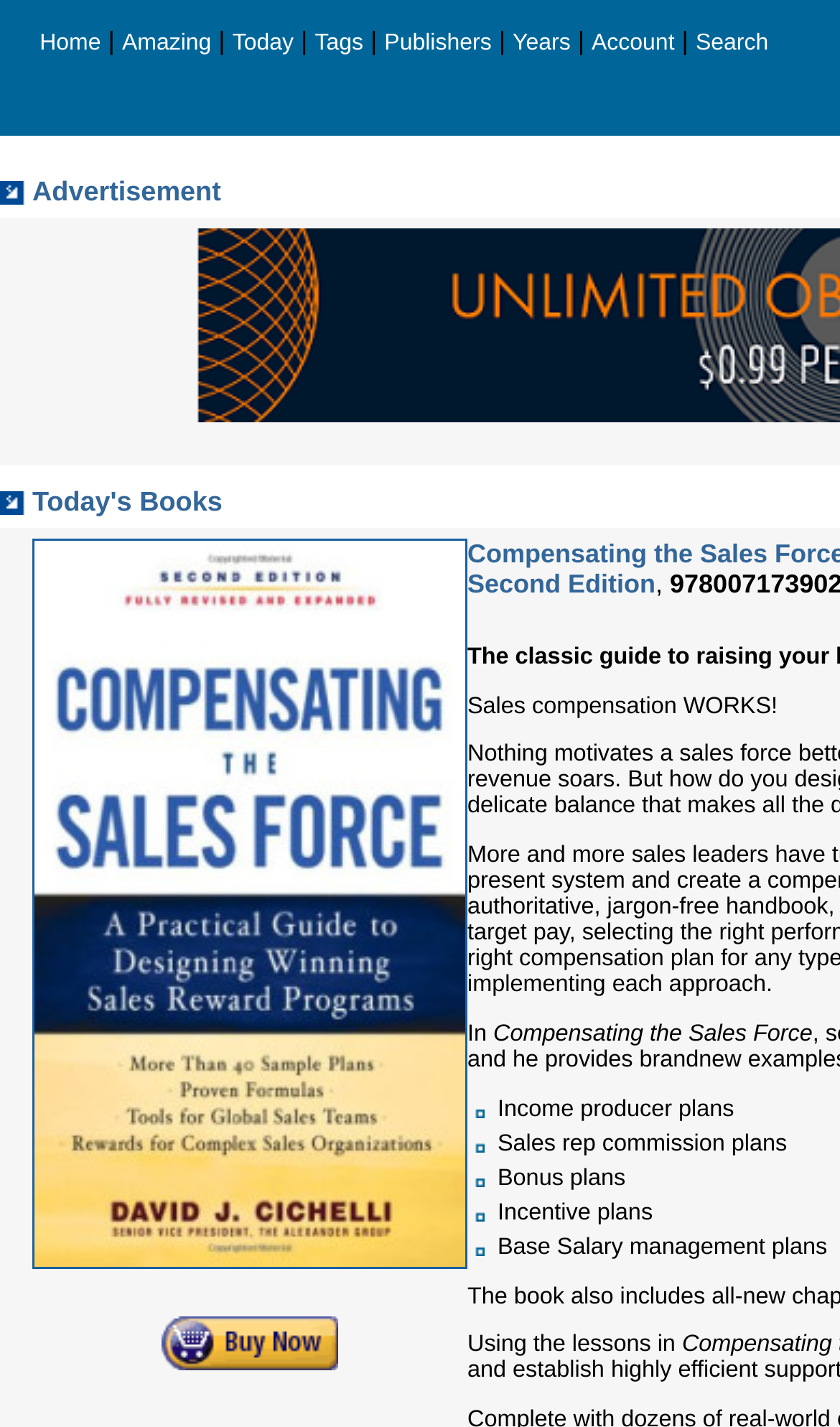Generate an in-depth caption that captures all aspects of the webpage.

This webpage is about a book titled "Compensating the Sales Force: A Practical Guide to Designing Winning Sales Reward Programs, Second Edition". At the top, there is a navigation menu with 8 links: "Home", "Amazing", "Today", "Tags", "Publishers", "Years", "Account", and "Search". 

Below the navigation menu, there is an advertisement link. Next to it, there is a section titled "Today's Books" with a book cover image of the same title as the webpage. The book cover image takes up most of the width of the page. 

Below the book cover image, there is a "Buy" link with a small "Buy" icon next to it. To the right of the "Buy" link, there are several lines of text describing the book's content, including "Sales compensation WORKS!", "In", "Income producer plans", "Sales rep commission plans", "Bonus plans", "Incentive plans", and "Base Salary management plans". The text is arranged in a vertical list, with each line below the previous one. 

At the bottom of the page, there is a sentence "Using the lessons in" that seems to be a continuation of the book's description.